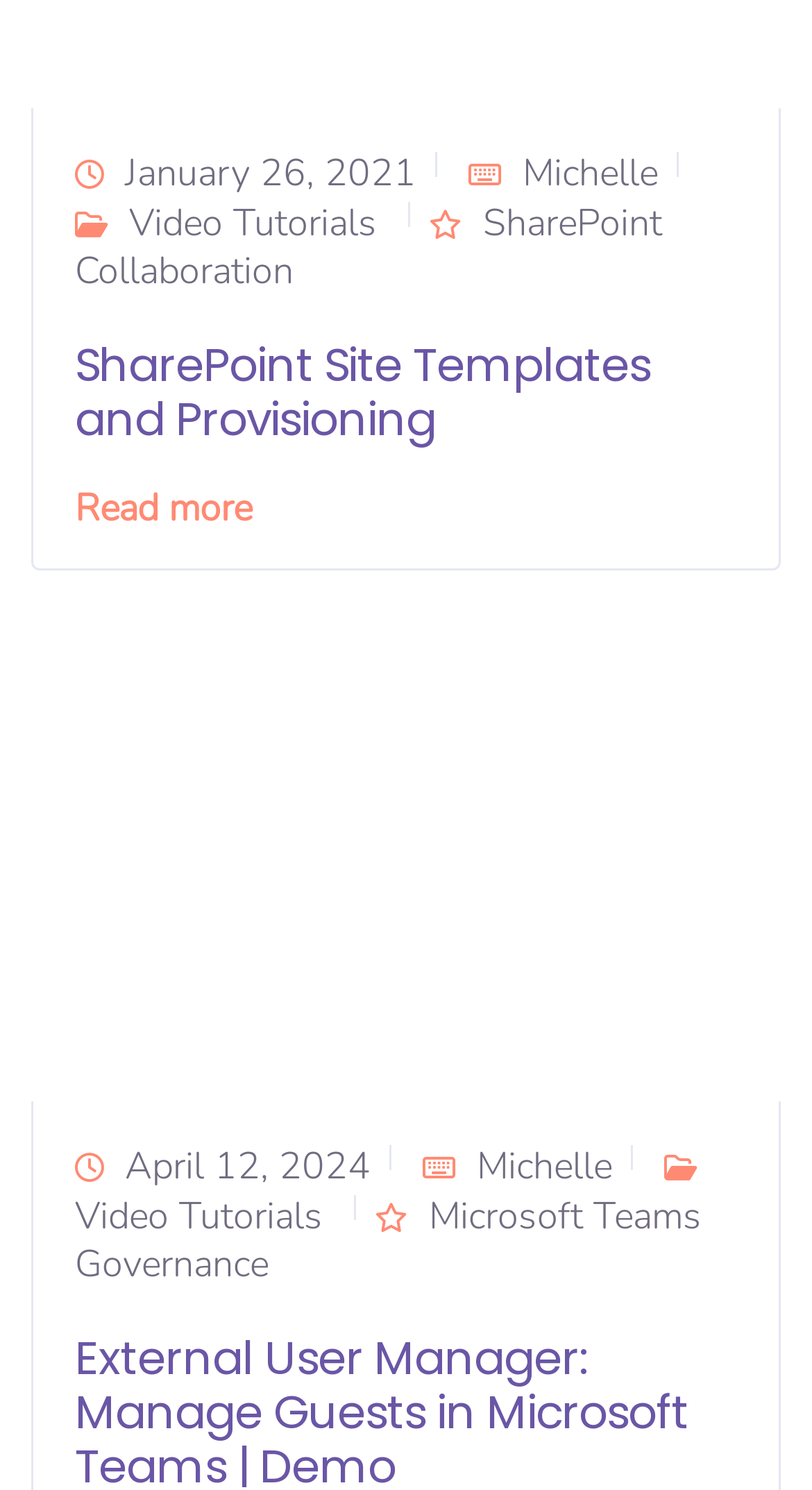Highlight the bounding box coordinates of the element you need to click to perform the following instruction: "Read more about SharePoint Site Templates and Provisioning."

[0.092, 0.325, 0.31, 0.358]